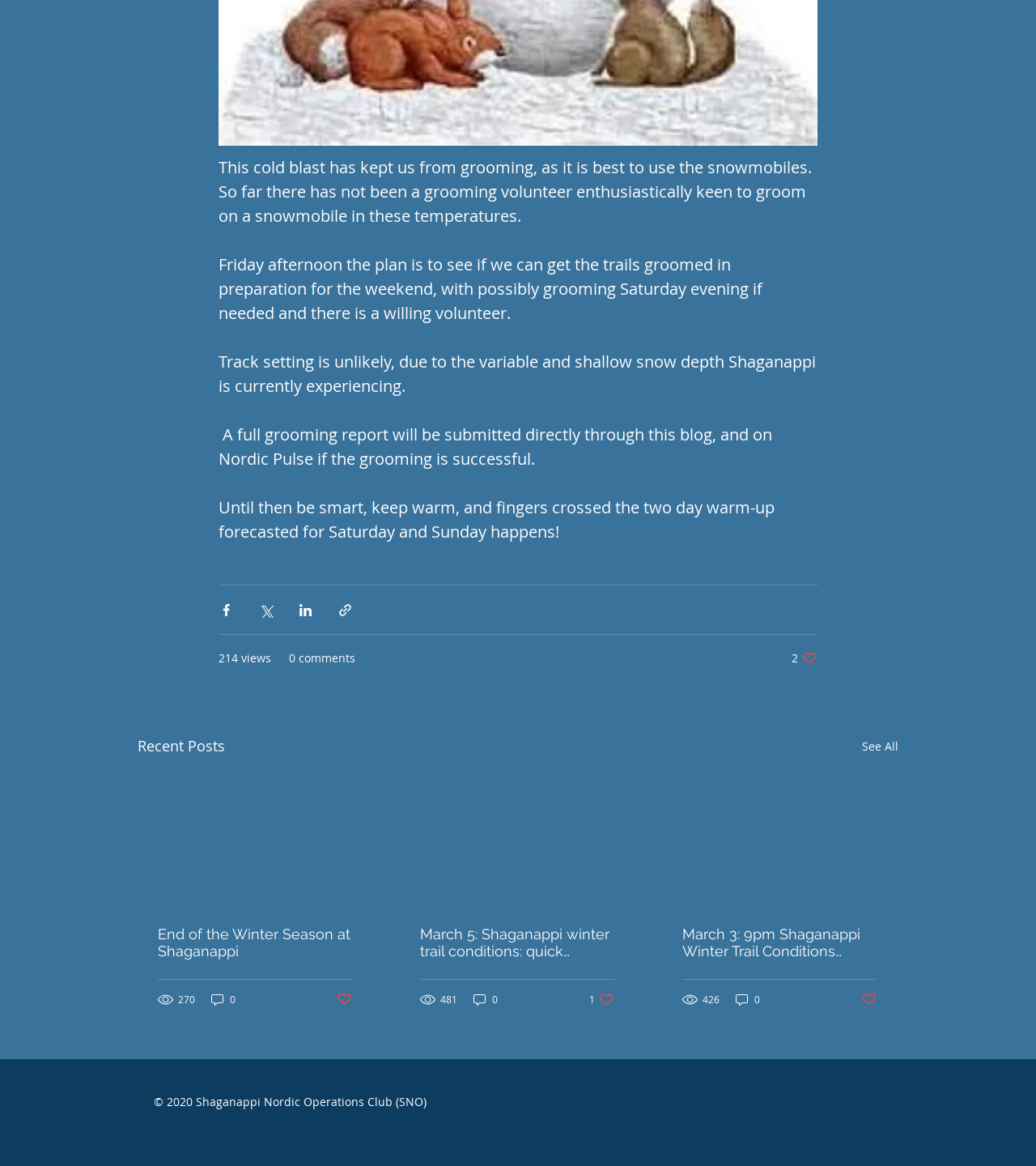Locate the bounding box coordinates of the area you need to click to fulfill this instruction: 'Follow Shaganappi on Instagram'. The coordinates must be in the form of four float numbers ranging from 0 to 1: [left, top, right, bottom].

[0.789, 0.939, 0.806, 0.954]